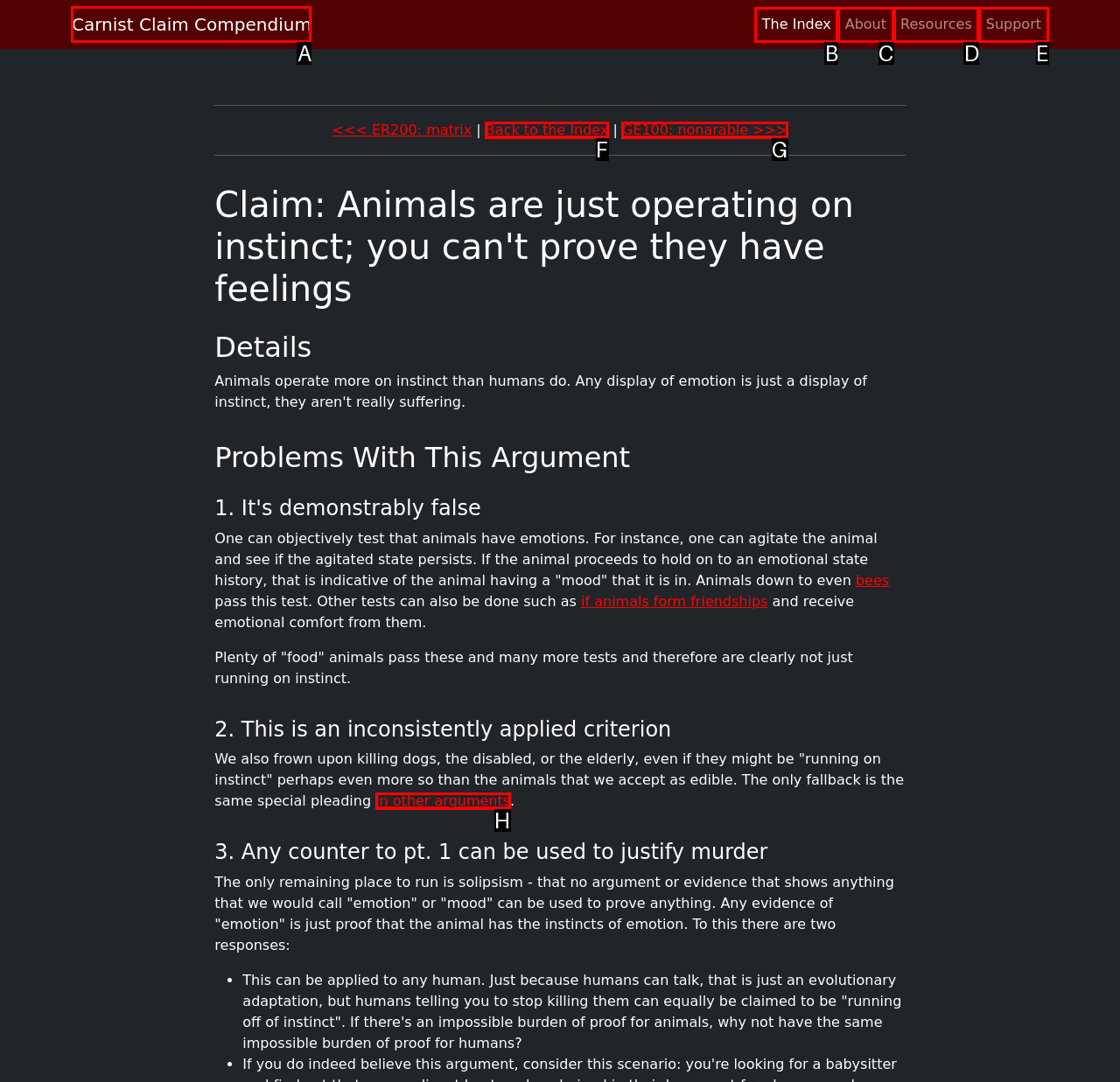Indicate which lettered UI element to click to fulfill the following task: Click on the 'Carnist Claim Compendium' link
Provide the letter of the correct option.

A